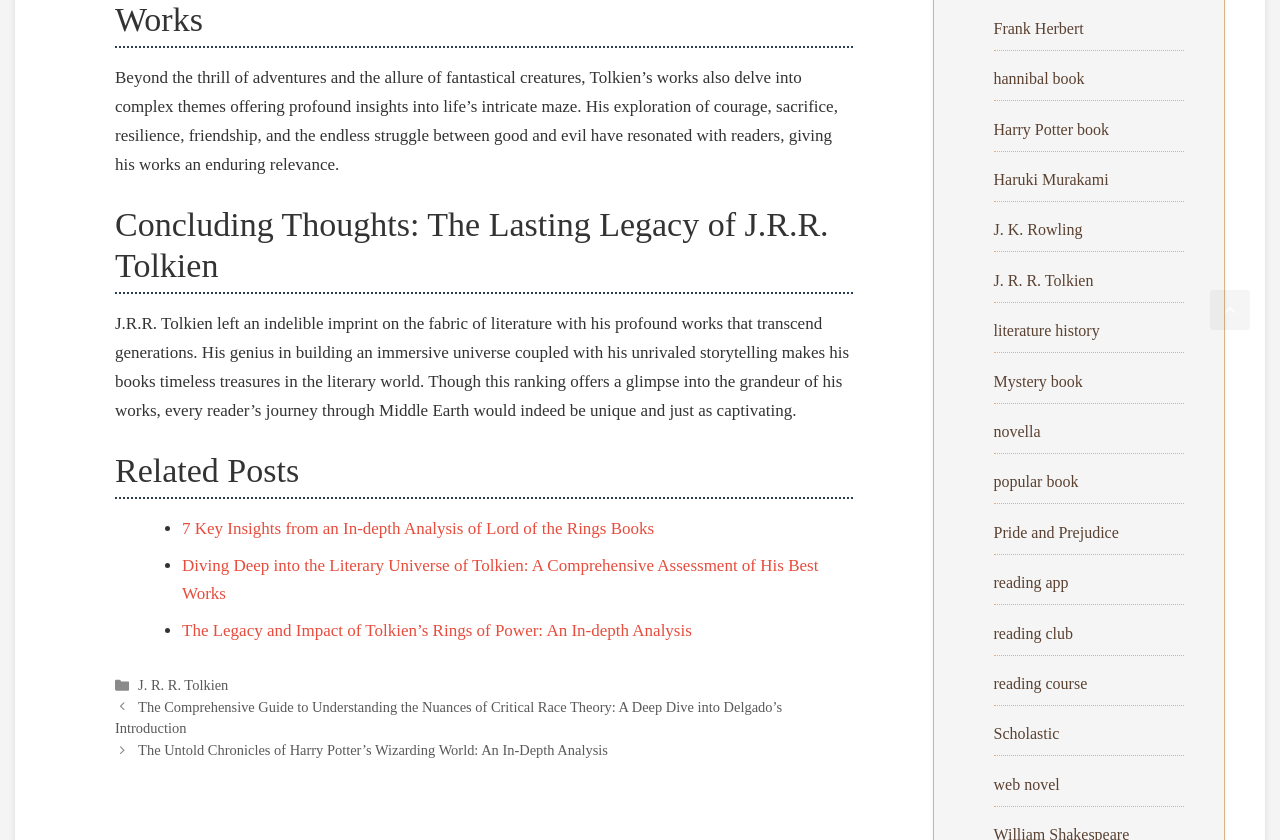What type of content is listed in the section with links to authors and book titles?
Based on the visual details in the image, please answer the question thoroughly.

The section lists links to various authors, book titles, and literary concepts, suggesting that it provides a collection of resources or references related to literature, allowing readers to explore different topics and authors.